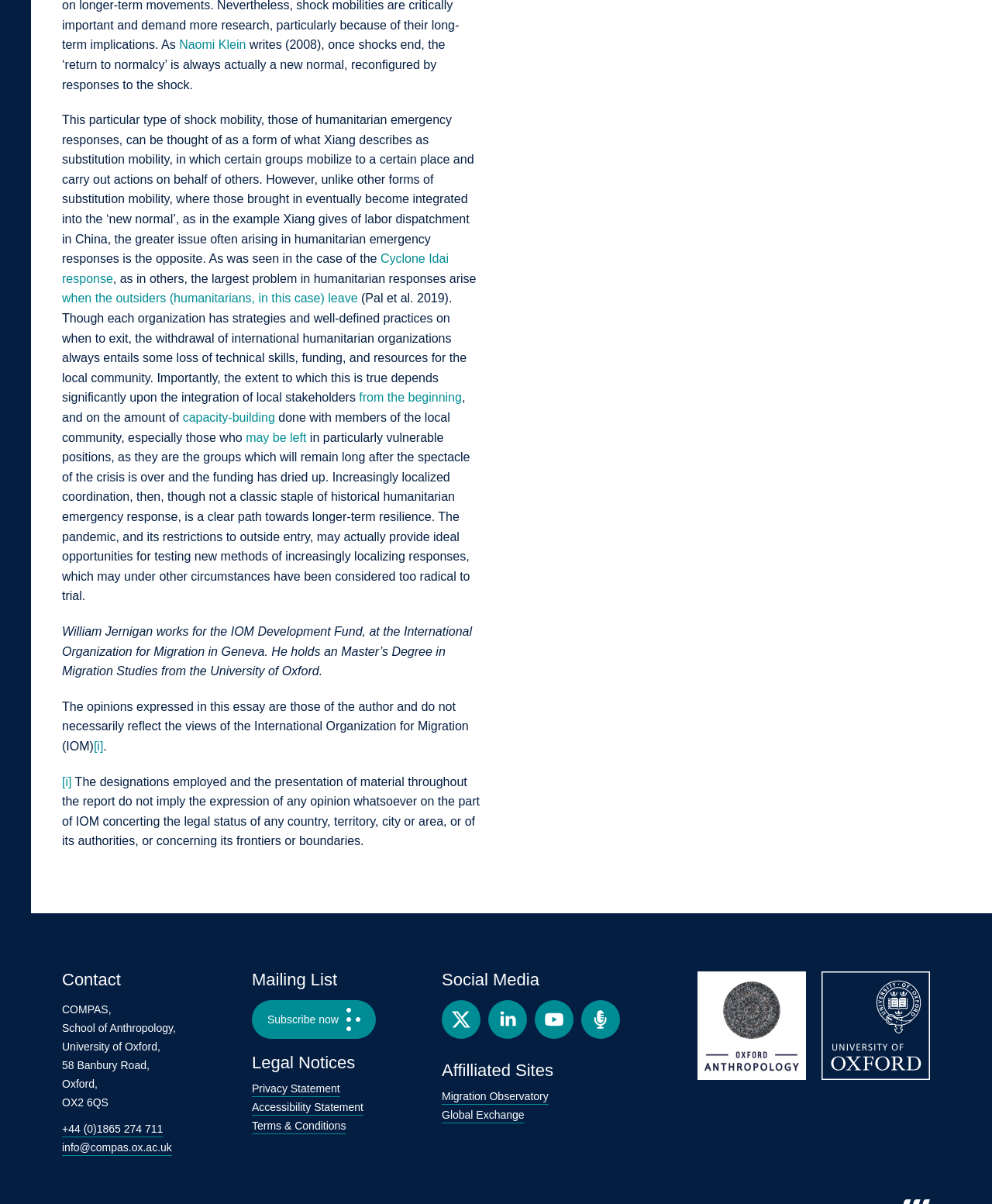Determine the bounding box coordinates of the clickable element necessary to fulfill the instruction: "Read the article by Naomi Klein". Provide the coordinates as four float numbers within the 0 to 1 range, i.e., [left, top, right, bottom].

[0.181, 0.032, 0.248, 0.043]